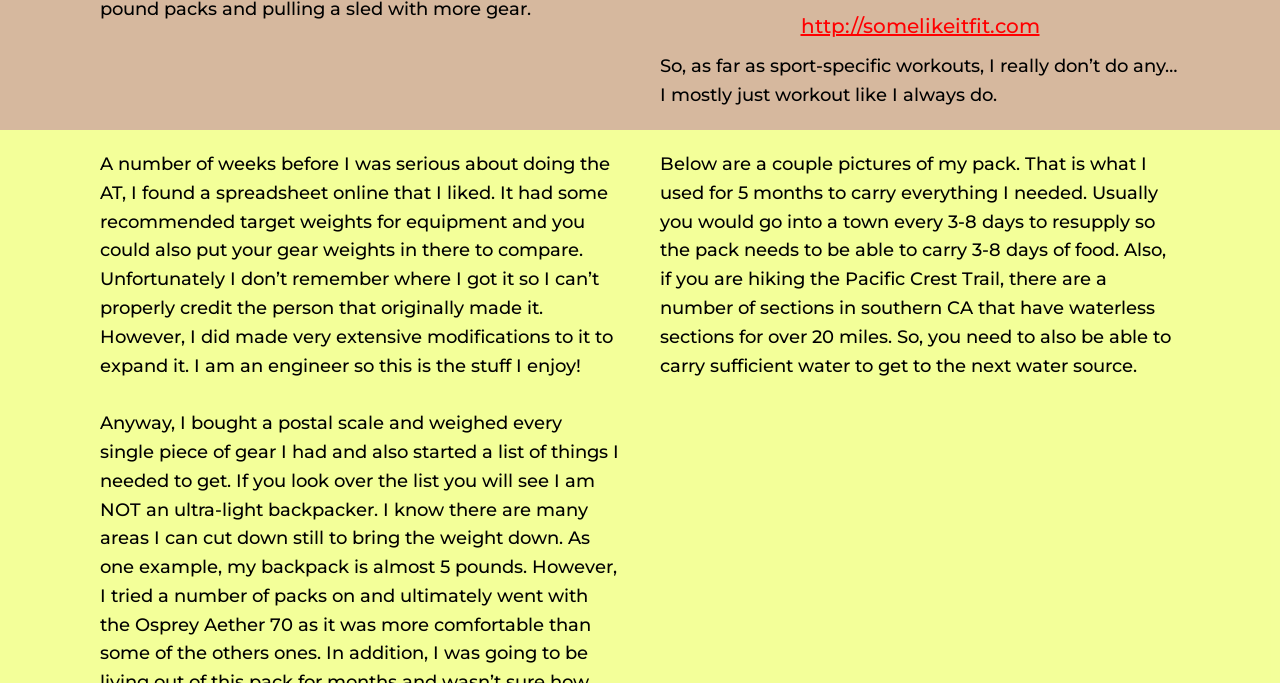Using the webpage screenshot, find the UI element described by About Us. Provide the bounding box coordinates in the format (top-left x, top-left y, bottom-right x, bottom-right y), ensuring all values are floating point numbers between 0 and 1.

None